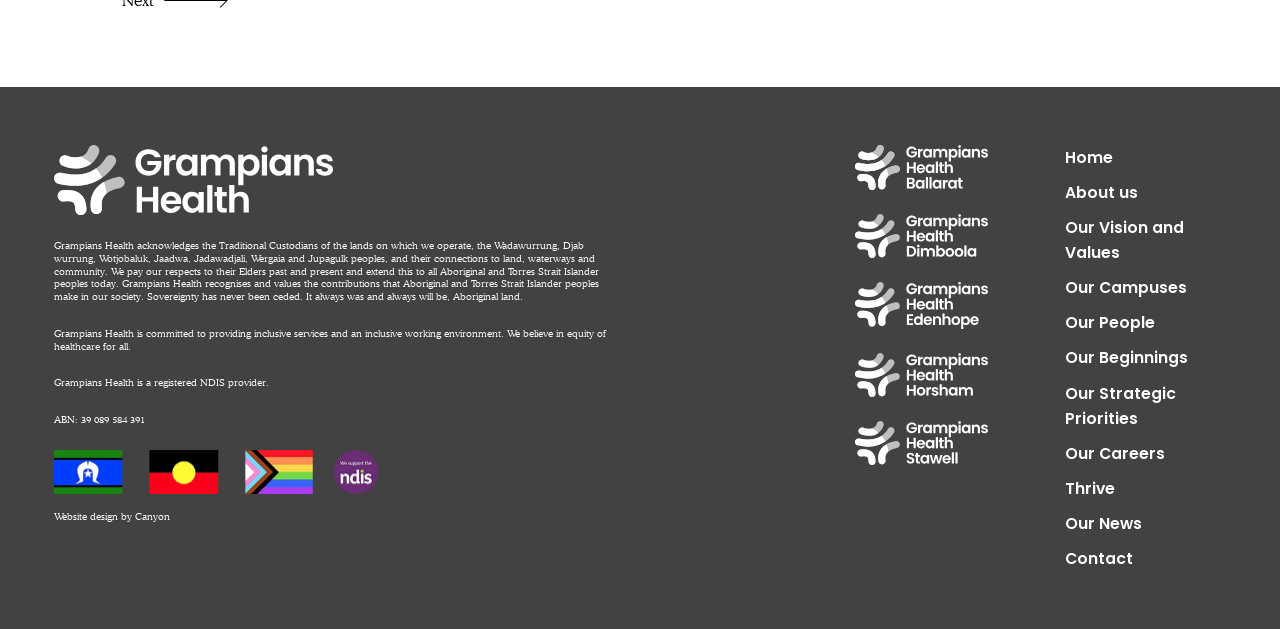Please find the bounding box coordinates of the element that must be clicked to perform the given instruction: "Click the Home link". The coordinates should be four float numbers from 0 to 1, i.e., [left, top, right, bottom].

[0.832, 0.231, 0.87, 0.271]